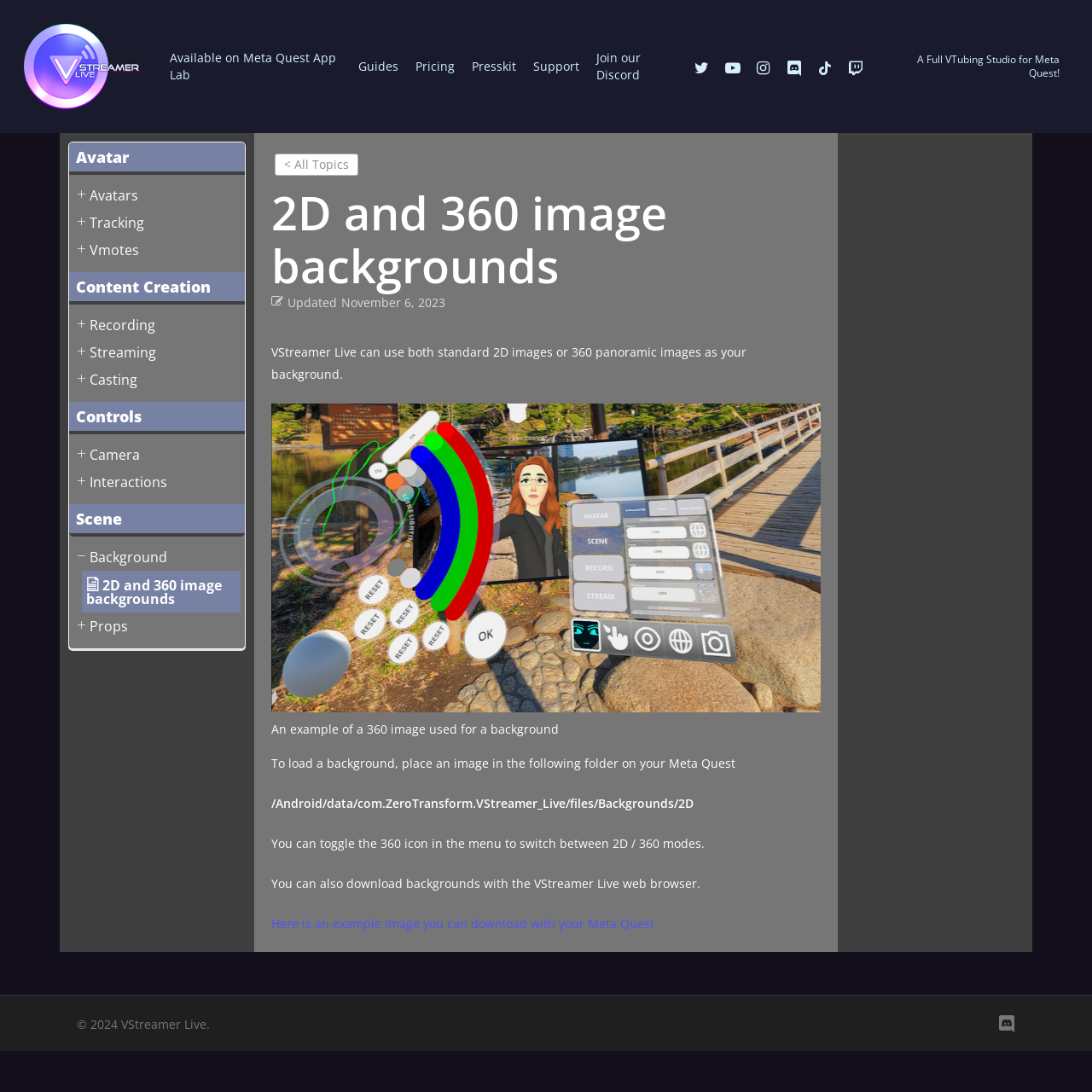Based on the element description Contact, identify the bounding box of the UI element in the given webpage screenshot. The coordinates should be in the format (top-left x, top-left y, bottom-right x, bottom-right y) and must be between 0 and 1.

None